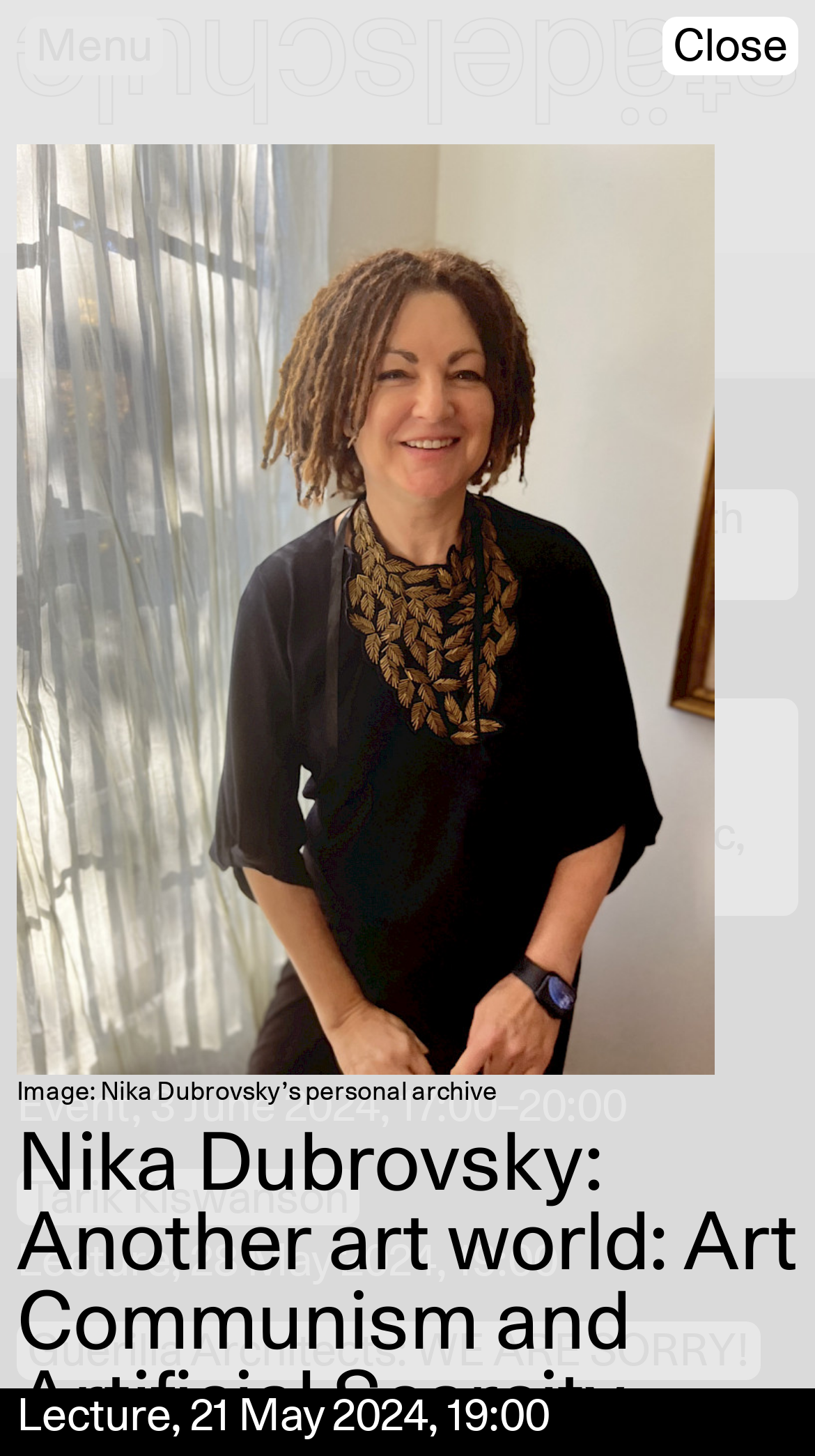Reply to the question with a single word or phrase:
What is the title of the event on June 11, 2024?

Dylan Solomon KRAUS: The Seventh Point on the Six Sided Die